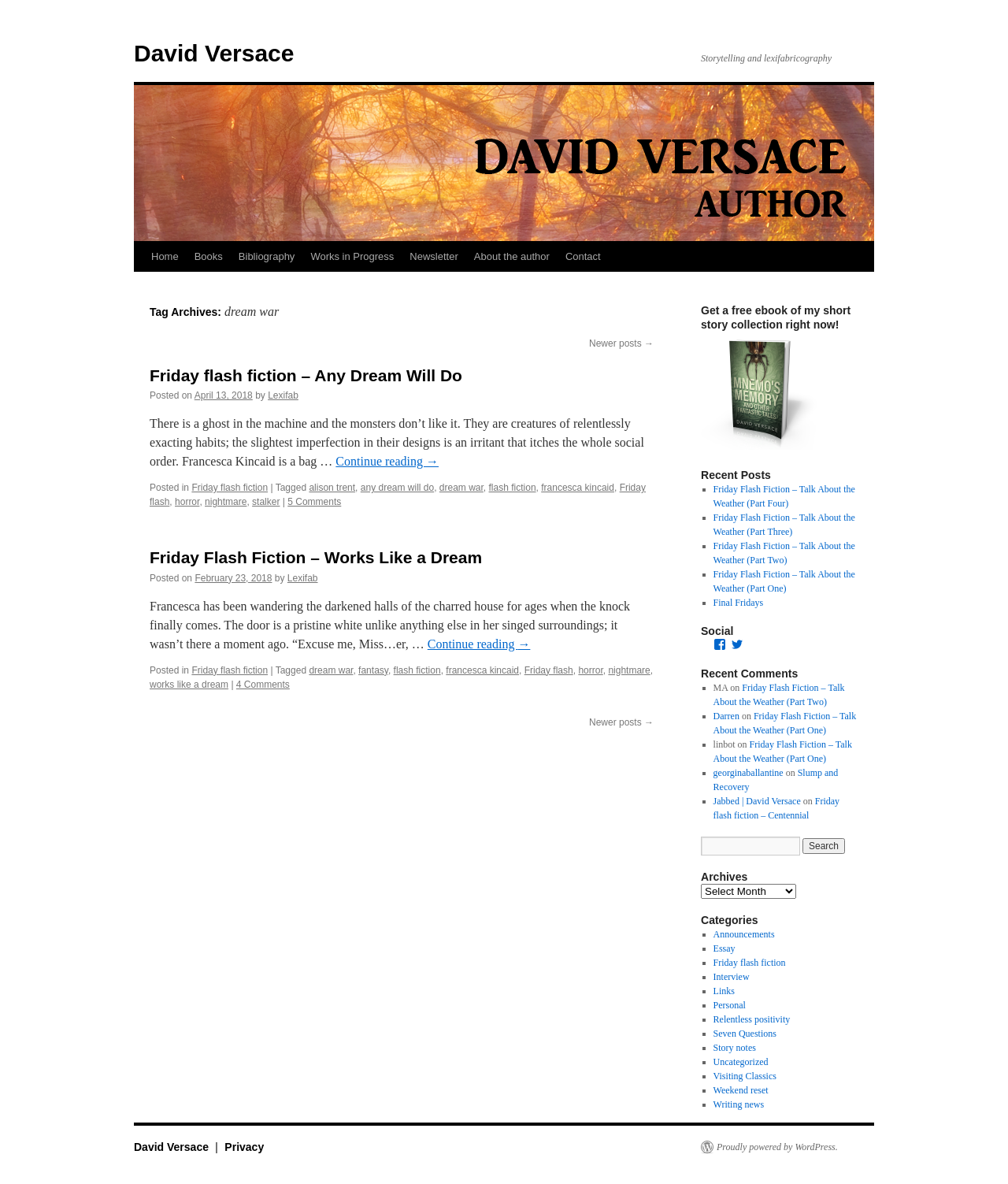Determine the bounding box coordinates of the region that needs to be clicked to achieve the task: "Click on the 'Home' link".

[0.142, 0.204, 0.185, 0.23]